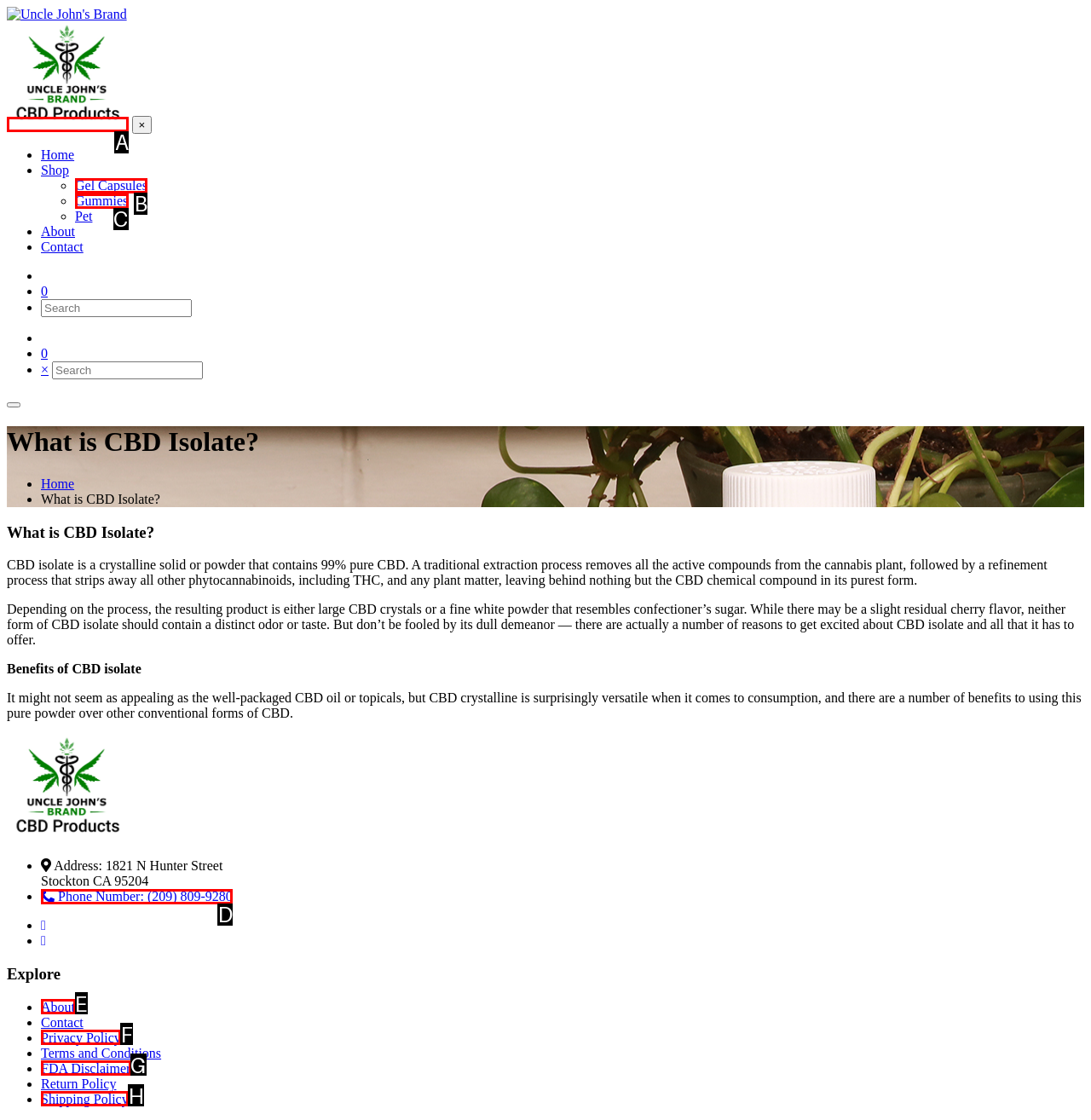Choose the letter that best represents the description: 1124. Provide the letter as your response.

None